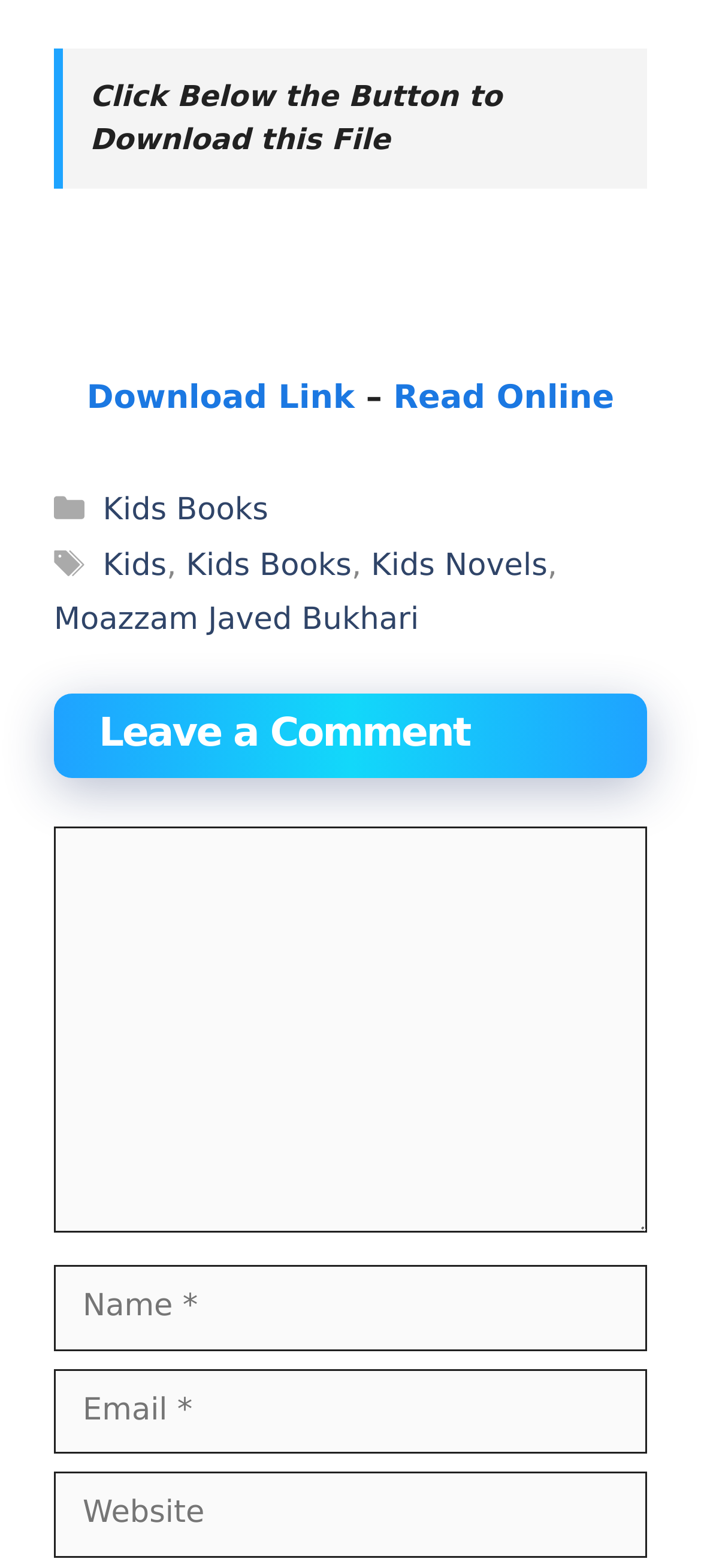Please provide a comprehensive response to the question based on the details in the image: What is the second option to access the file?

I found the download link with the text 'Download Link' and looked for another option to access the file, which is the link 'Read Online'.